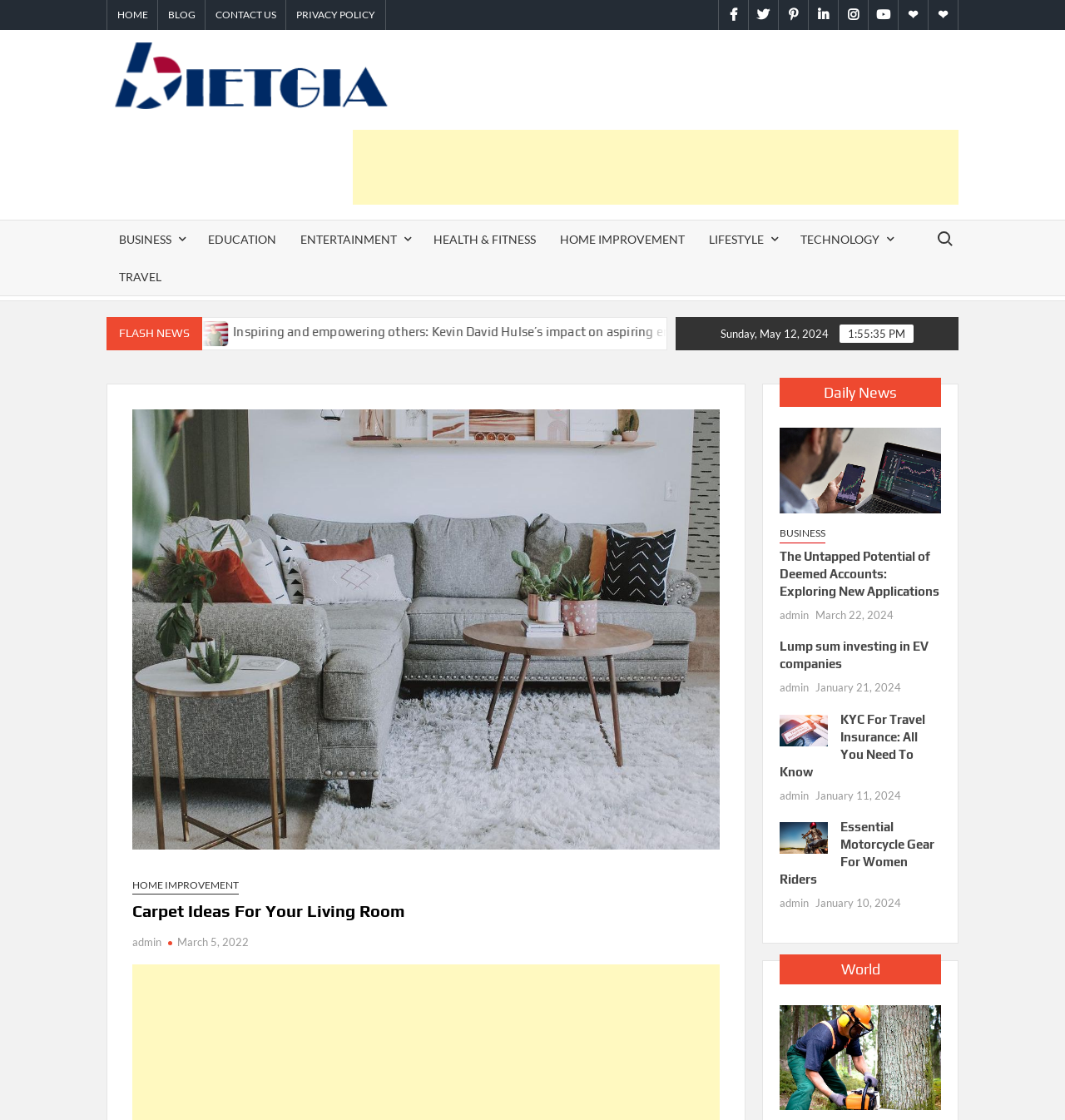What is the title of the first article?
Please use the image to provide an in-depth answer to the question.

I looked at the heading elements on the webpage and found the title of the first article, which is 'Carpet Ideas For Your Living Room'.